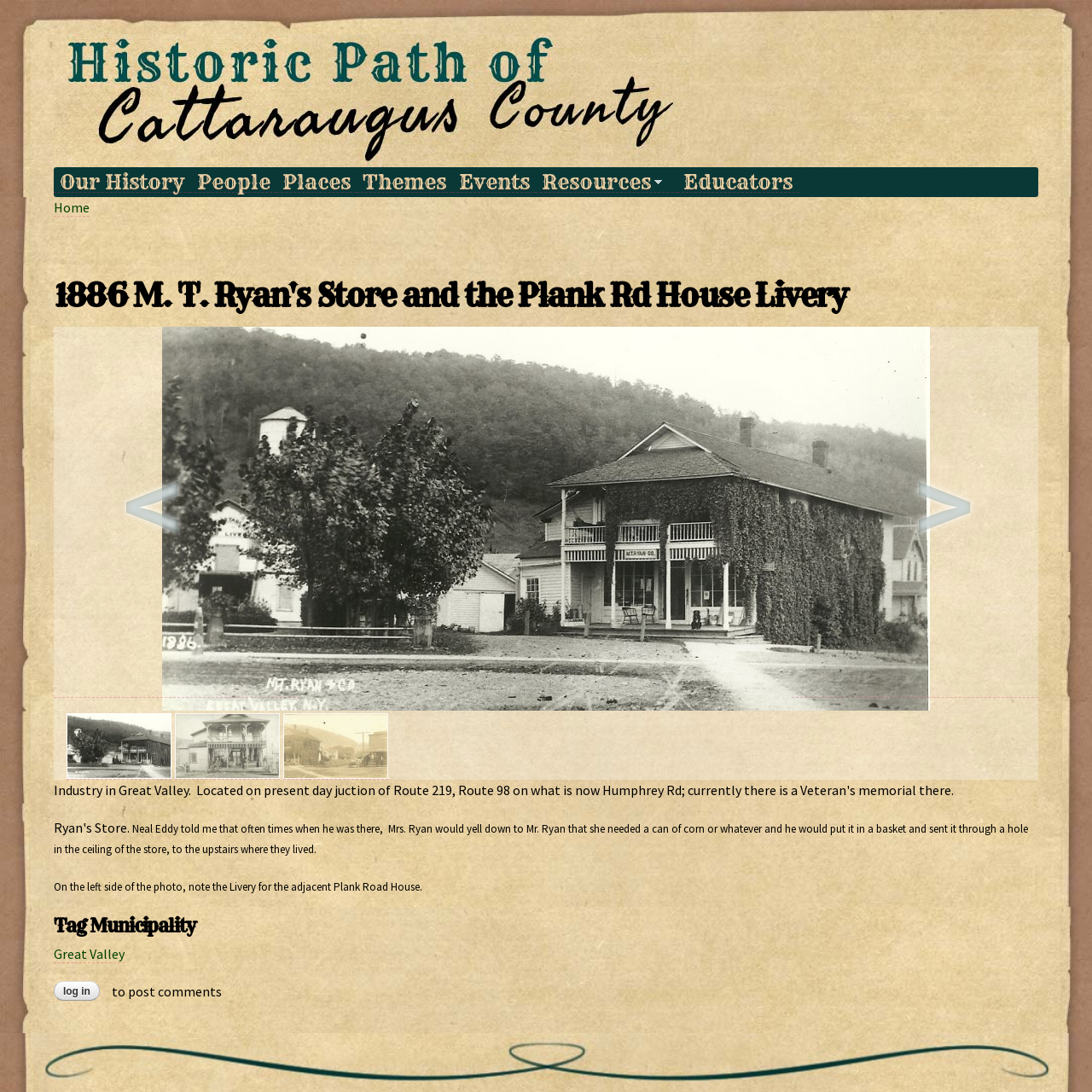Please determine the bounding box of the UI element that matches this description: Educators. The coordinates should be given as (top-left x, top-left y, bottom-right x, bottom-right y), with all values between 0 and 1.

[0.62, 0.157, 0.732, 0.176]